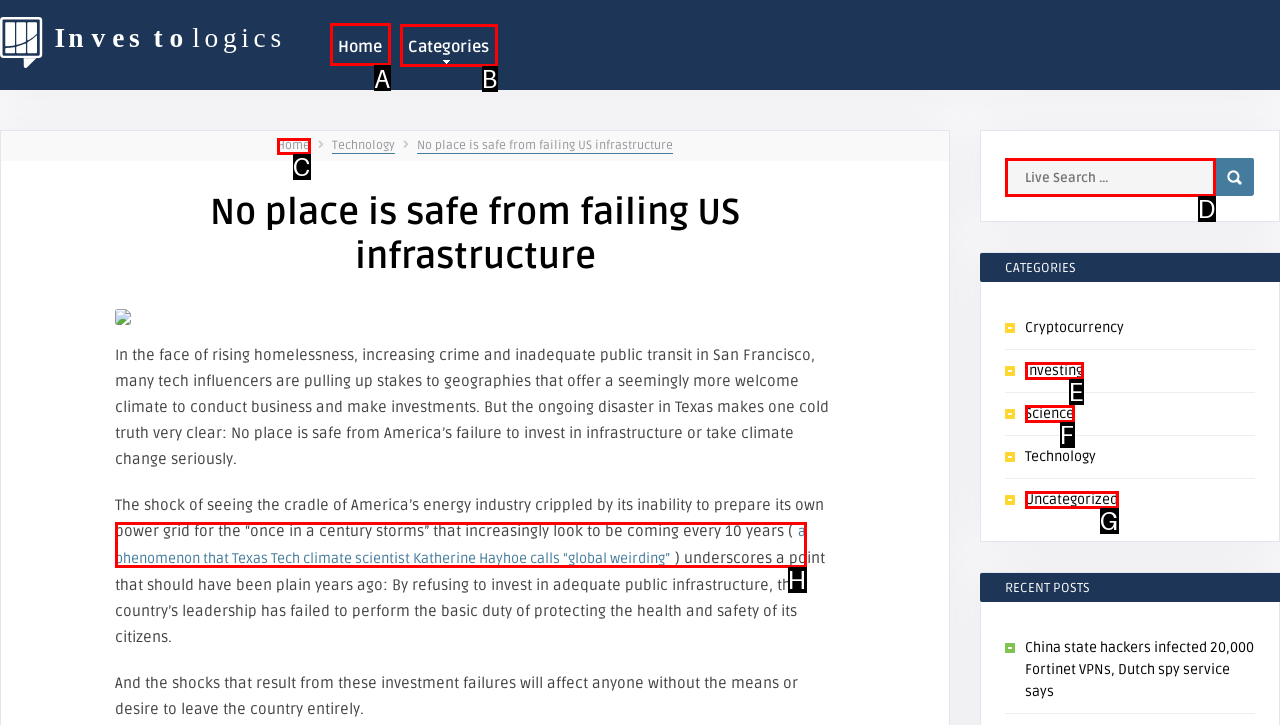For the task: Click the 'Join the raffle here' link, identify the HTML element to click.
Provide the letter corresponding to the right choice from the given options.

None